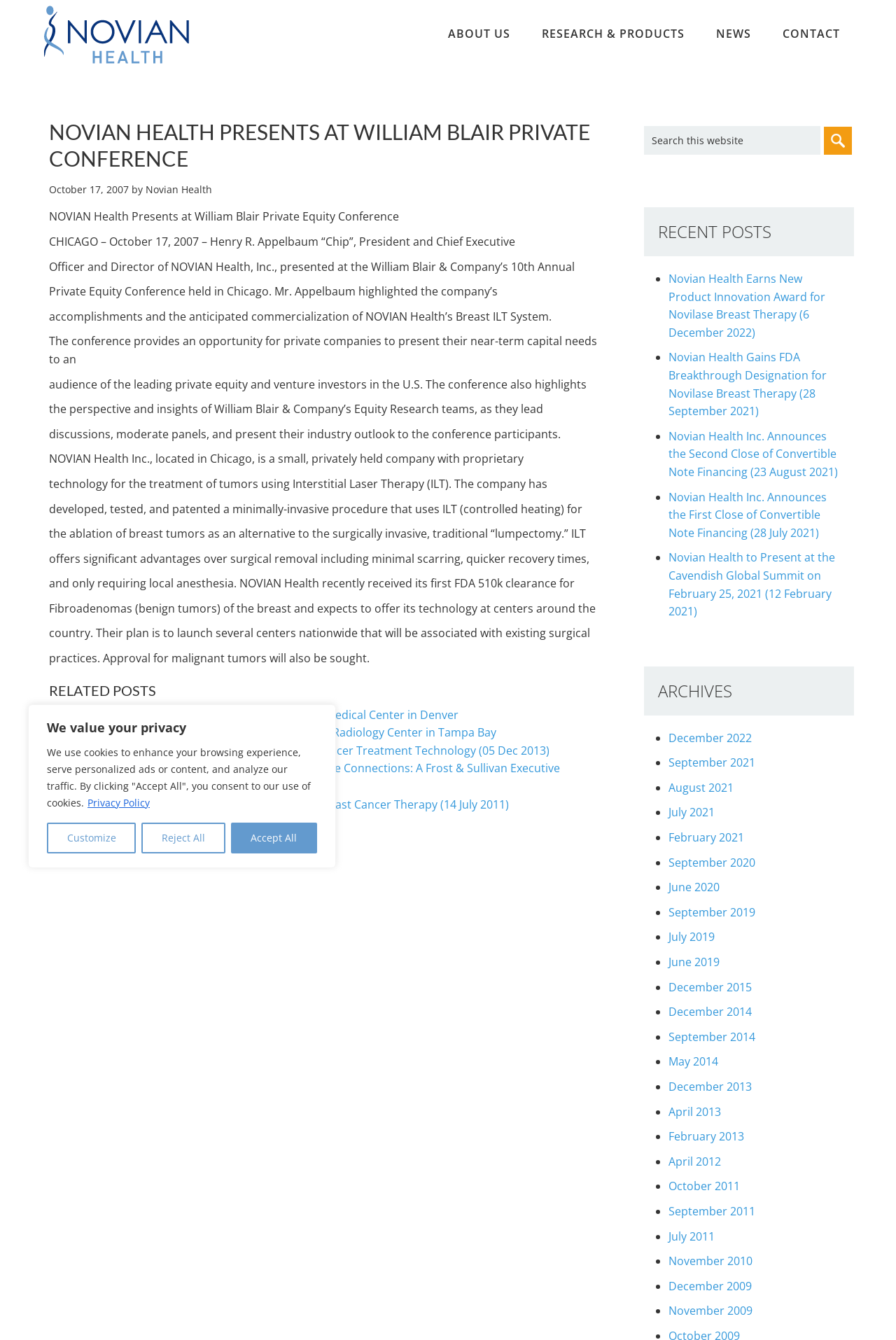Predict the bounding box of the UI element that fits this description: "Research & Products".

[0.589, 0.01, 0.78, 0.04]